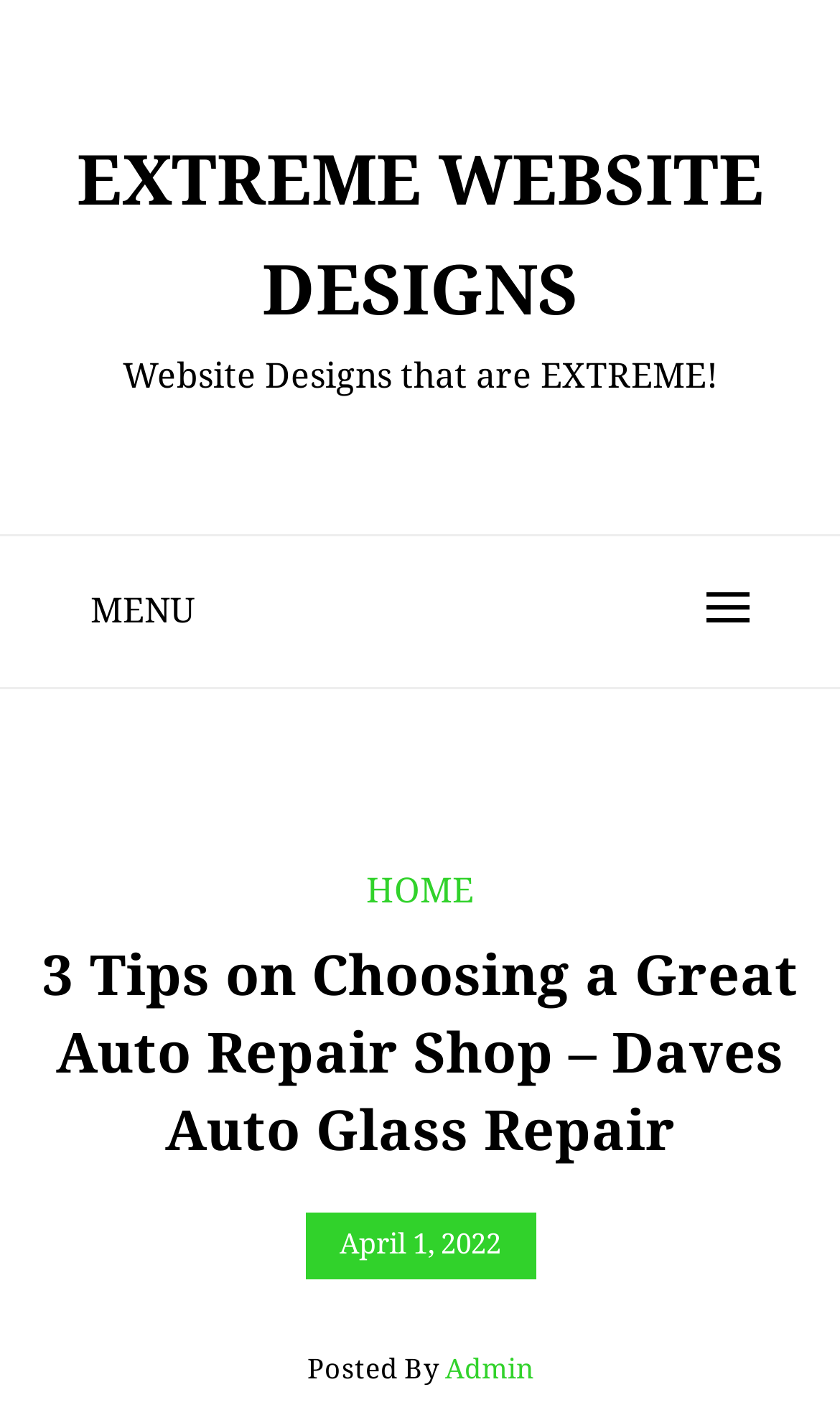Extract the bounding box of the UI element described as: "Main Menu".

None